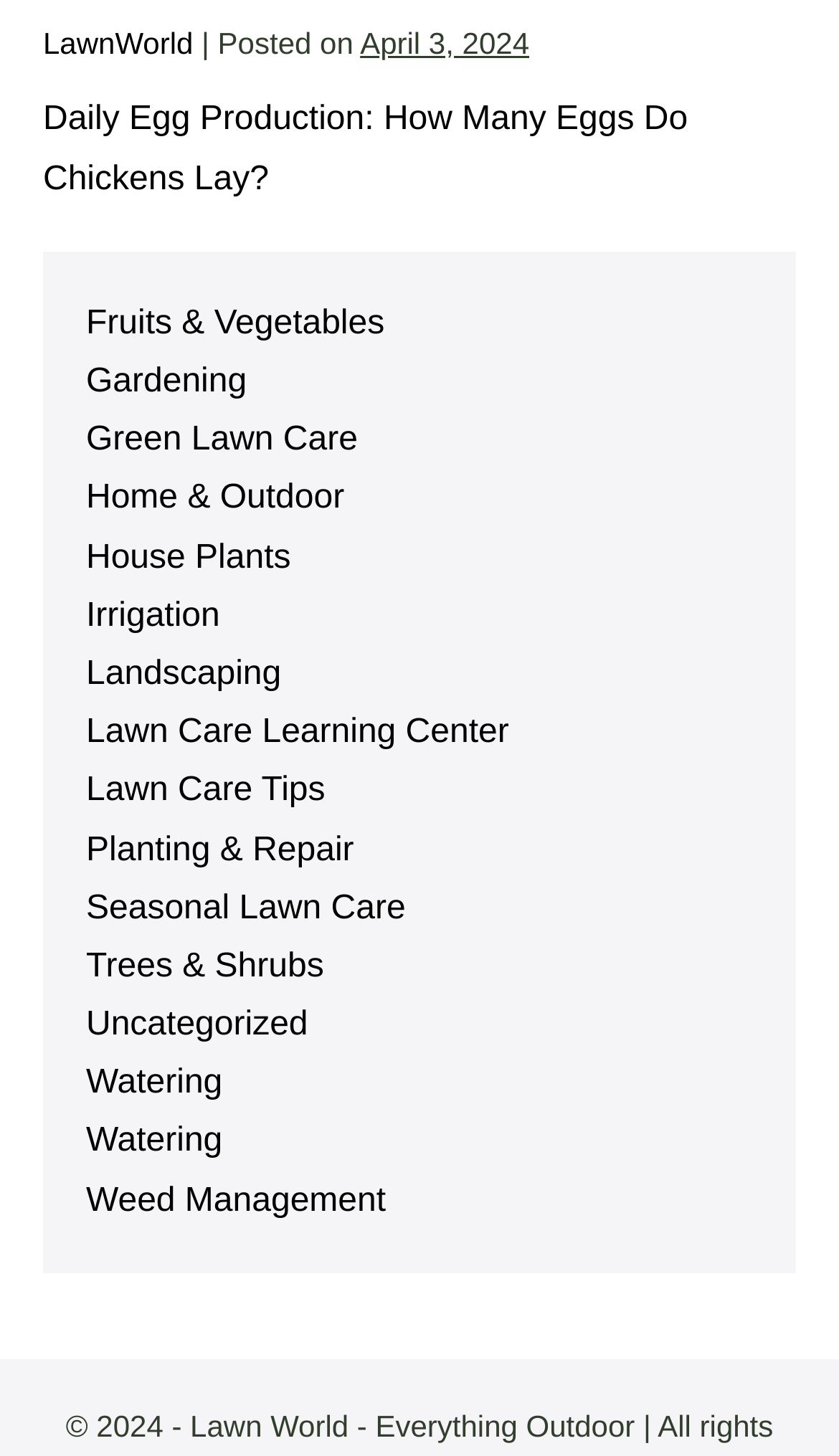What is the title of the webpage?
Please use the image to deliver a detailed and complete answer.

The title of the webpage is 'LawnWorld' which is indicated by the link element with the text 'LawnWorld' at the top of the page.